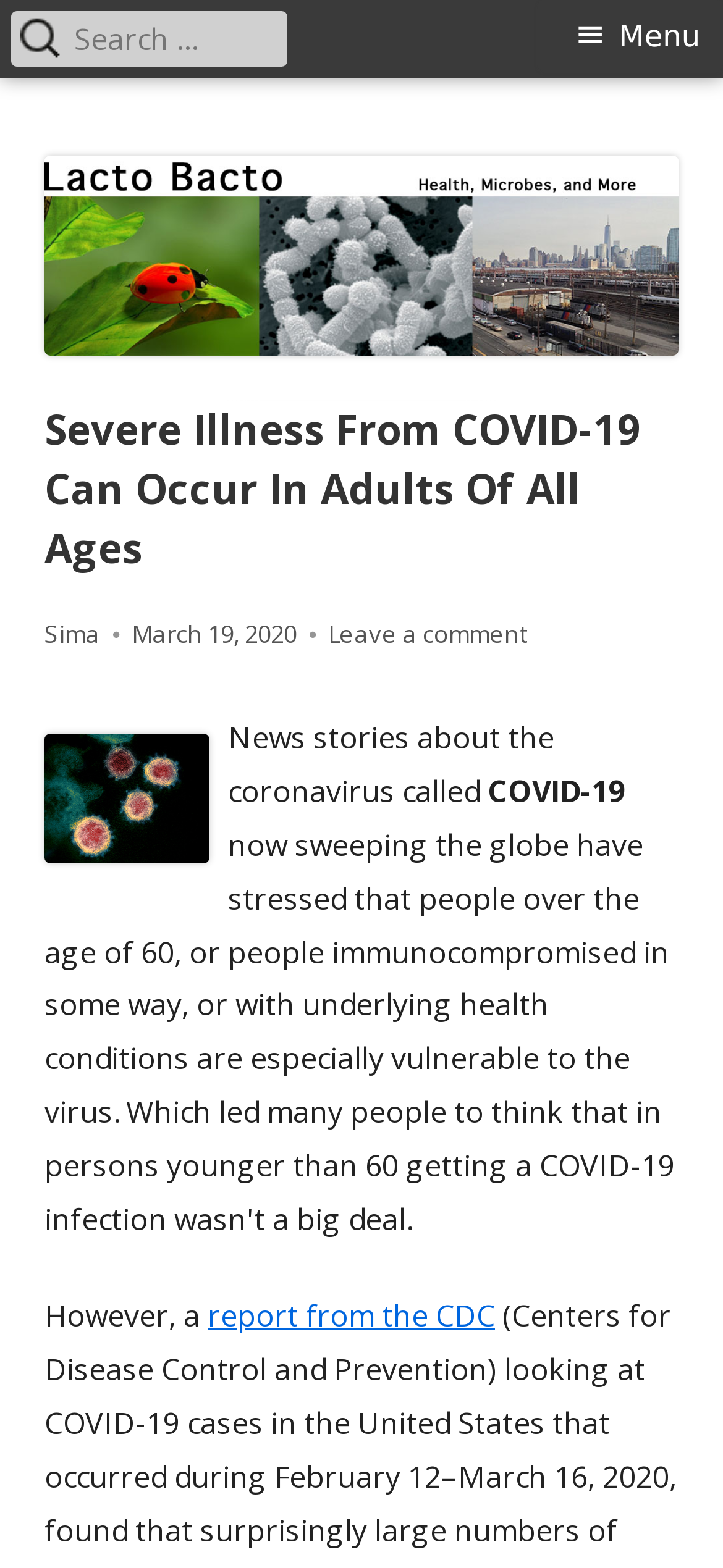Who is the author of the article?
Refer to the screenshot and answer in one word or phrase.

Sima